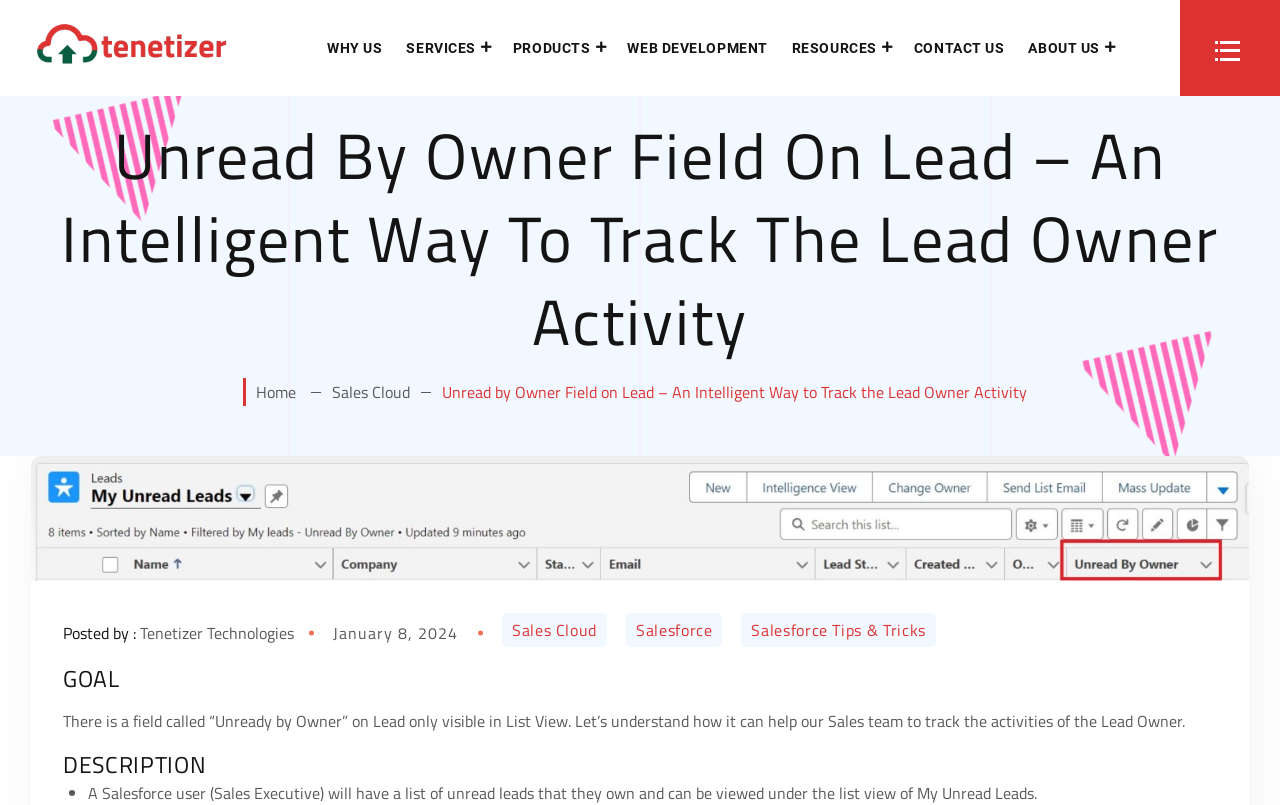Offer a detailed account of what is visible on the webpage.

This webpage is about the "Unread by Owner Field on Lead" and its application in tracking lead owner activities. At the top, there is a main menu with links to various sections, including "WHY US", "SERVICES", "PRODUCTS", "WEB DEVELOPMENT", "RESOURCES", "CONTACT US", and "ABOUT US". 

Below the main menu, there is a breadcrumb navigation section. The main content of the page is headed by a title "Unread By Owner Field On Lead – An Intelligent Way To Track The Lead Owner Activity". 

On the left side of the main content, there are links to "Home" and "Sales Cloud". To the right of these links, there is a brief description of the article, including the author "Tenetizer Technologies" and the date "January 8, 2024". 

The main article is divided into sections, starting with "GOAL", which describes the purpose of the "Unready by Owner" field on Lead. This field is only visible in List View and helps the Sales team track the activities of the Lead Owner.